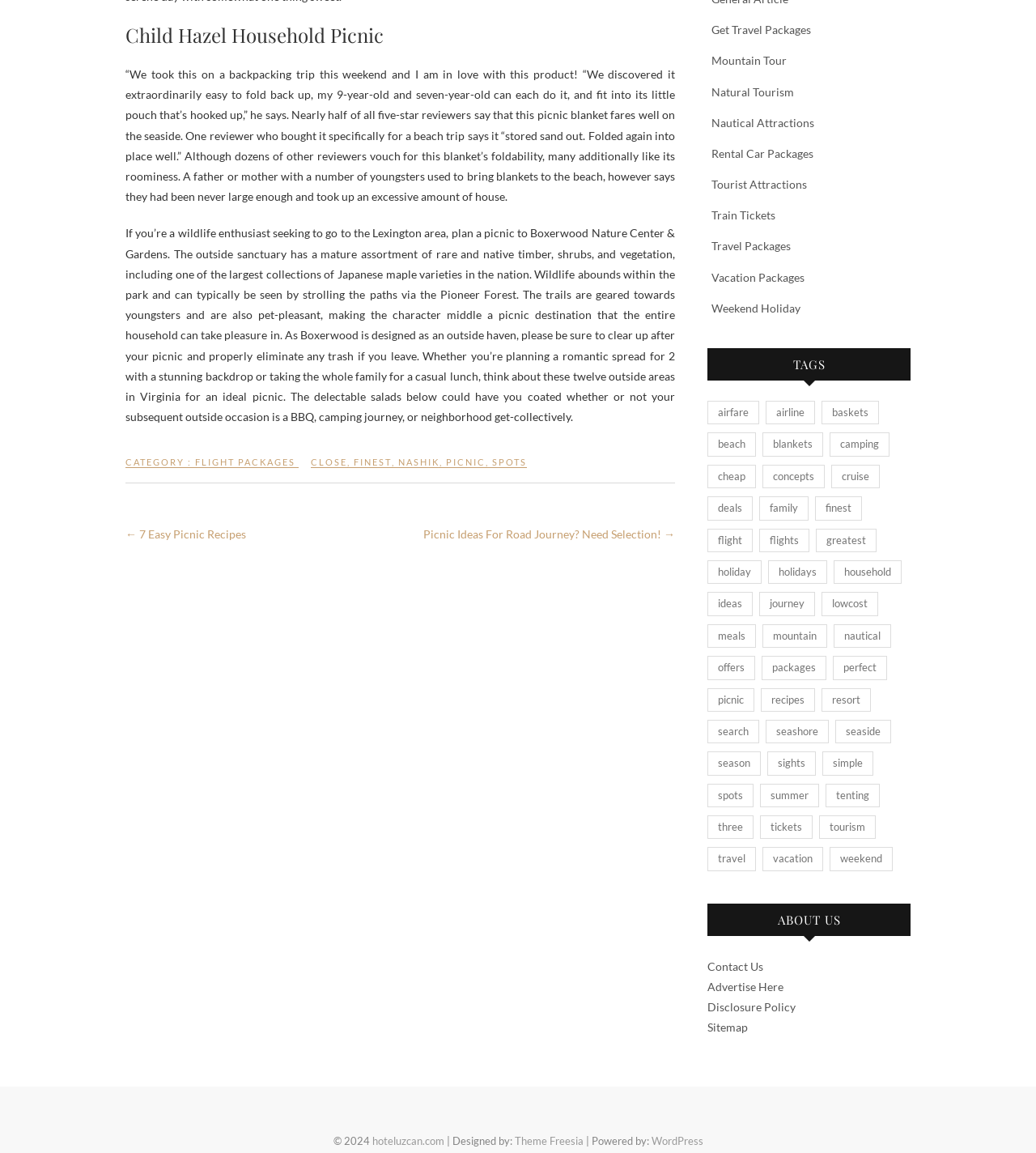From the webpage screenshot, predict the bounding box of the UI element that matches this description: "Get Travel Packages".

[0.687, 0.02, 0.783, 0.032]